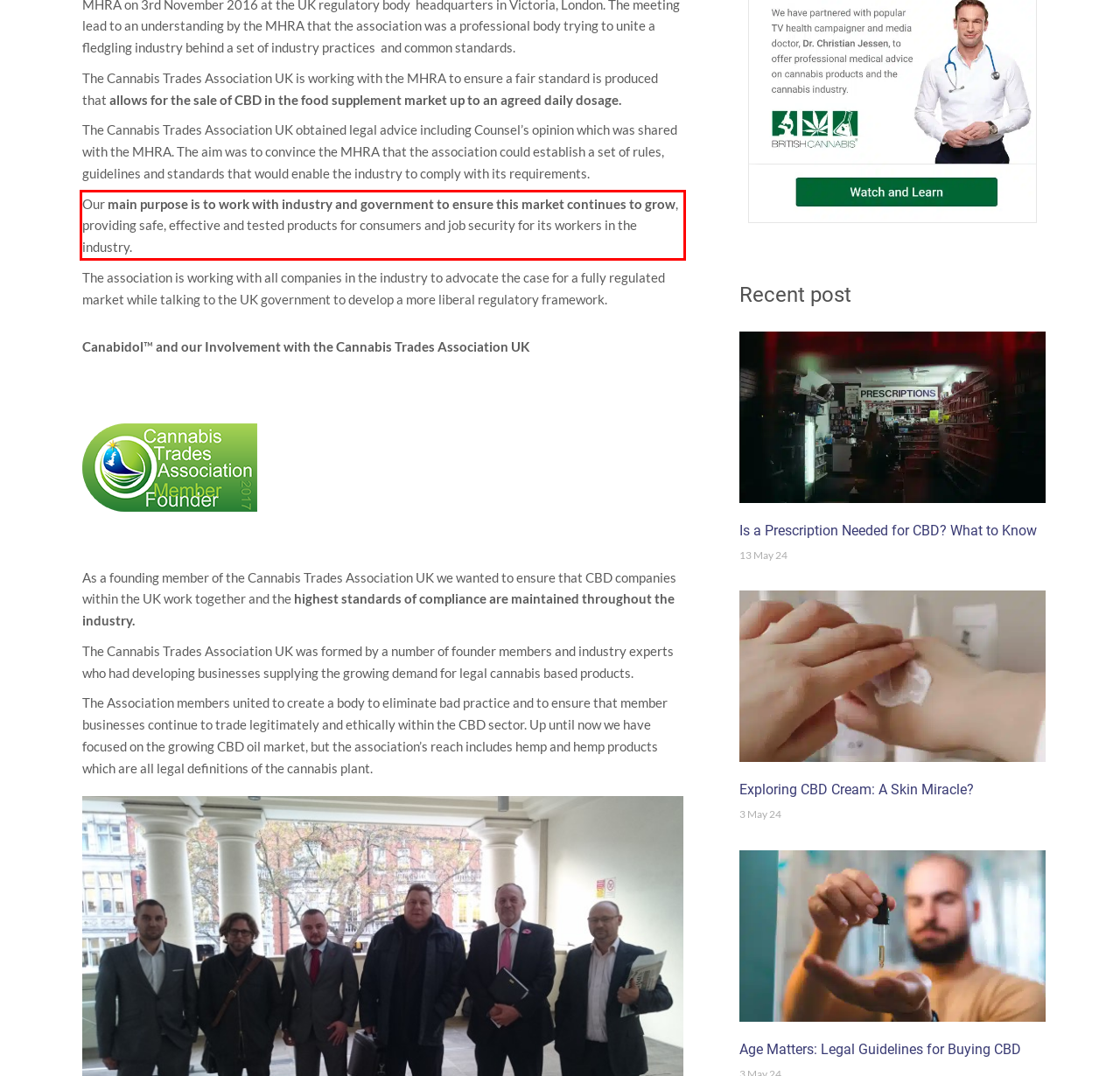Please examine the webpage screenshot and extract the text within the red bounding box using OCR.

Our main purpose is to work with industry and government to ensure this market continues to grow, providing safe, effective and tested products for consumers and job security for its workers in the industry.